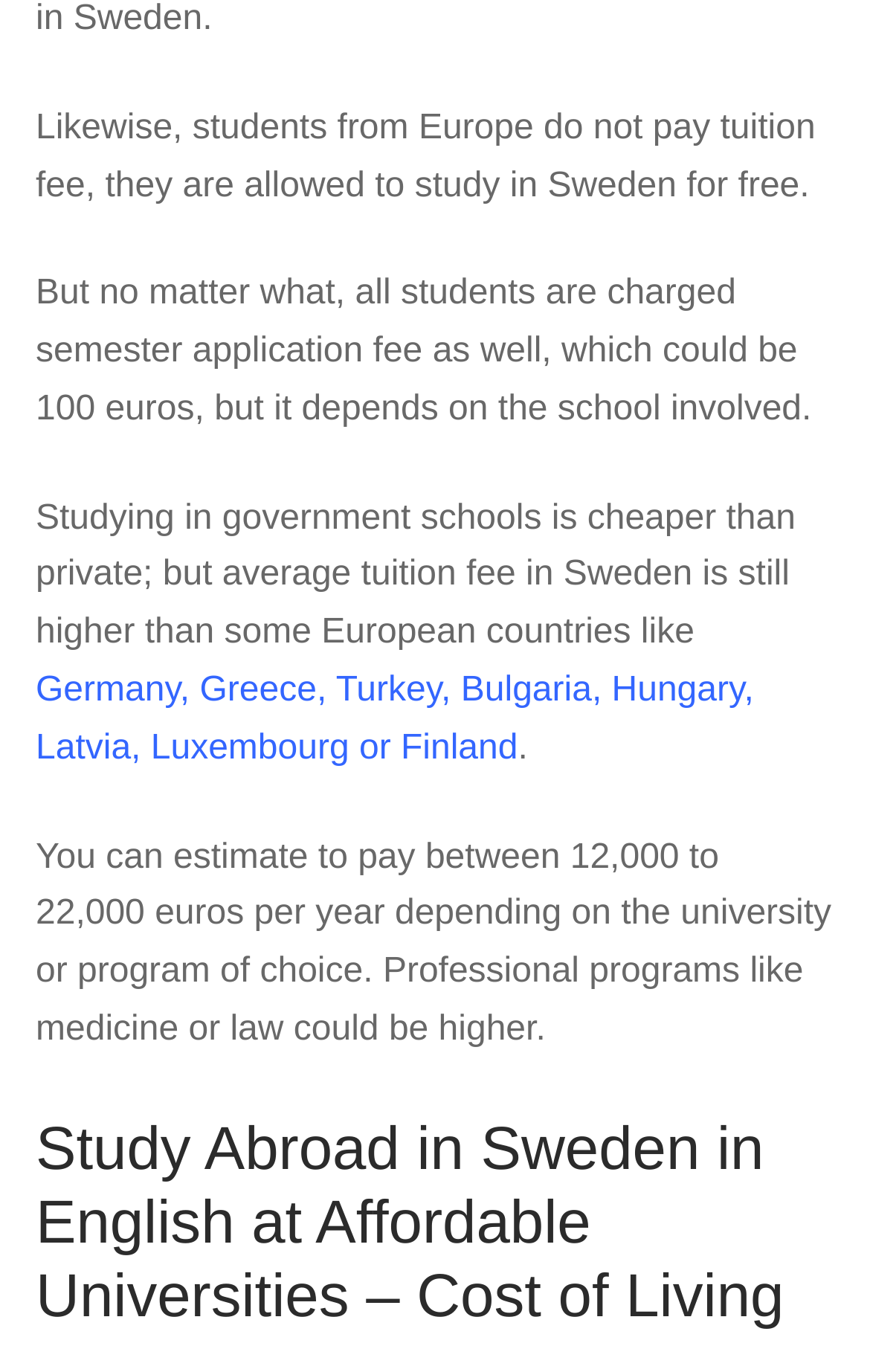How much is the semester application fee in Sweden?
Please look at the screenshot and answer in one word or a short phrase.

100 euros